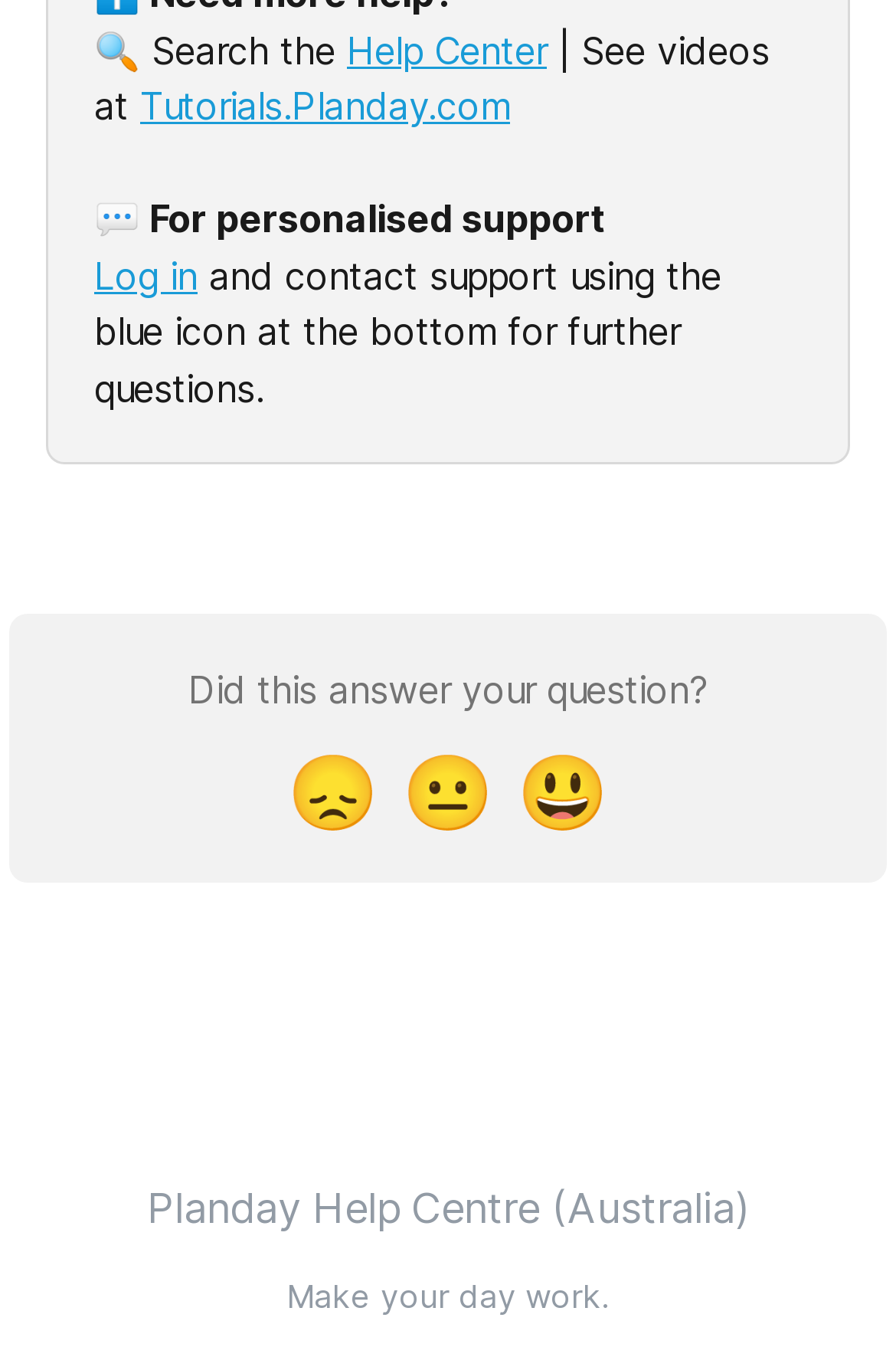Give a short answer using one word or phrase for the question:
What is the text above the 'Help Center' link?

Search the